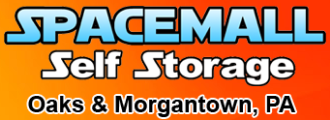What is the color scheme of the logo?
Identify the answer in the screenshot and reply with a single word or phrase.

Orange